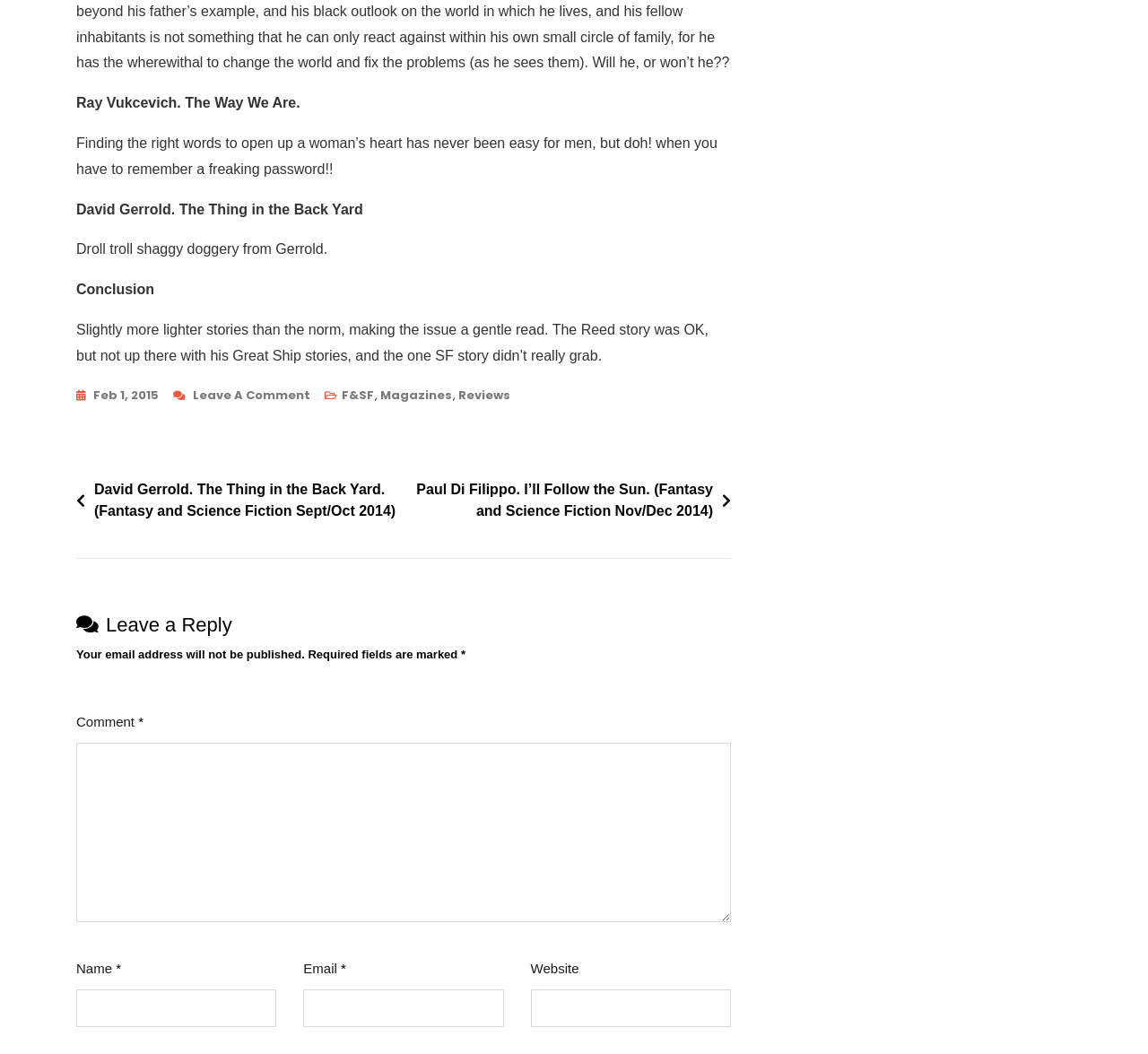Extract the bounding box coordinates for the described element: "parent_node: Name * name="author"". The coordinates should be represented as four float numbers between 0 and 1: [left, top, right, bottom].

[0.066, 0.939, 0.241, 0.974]